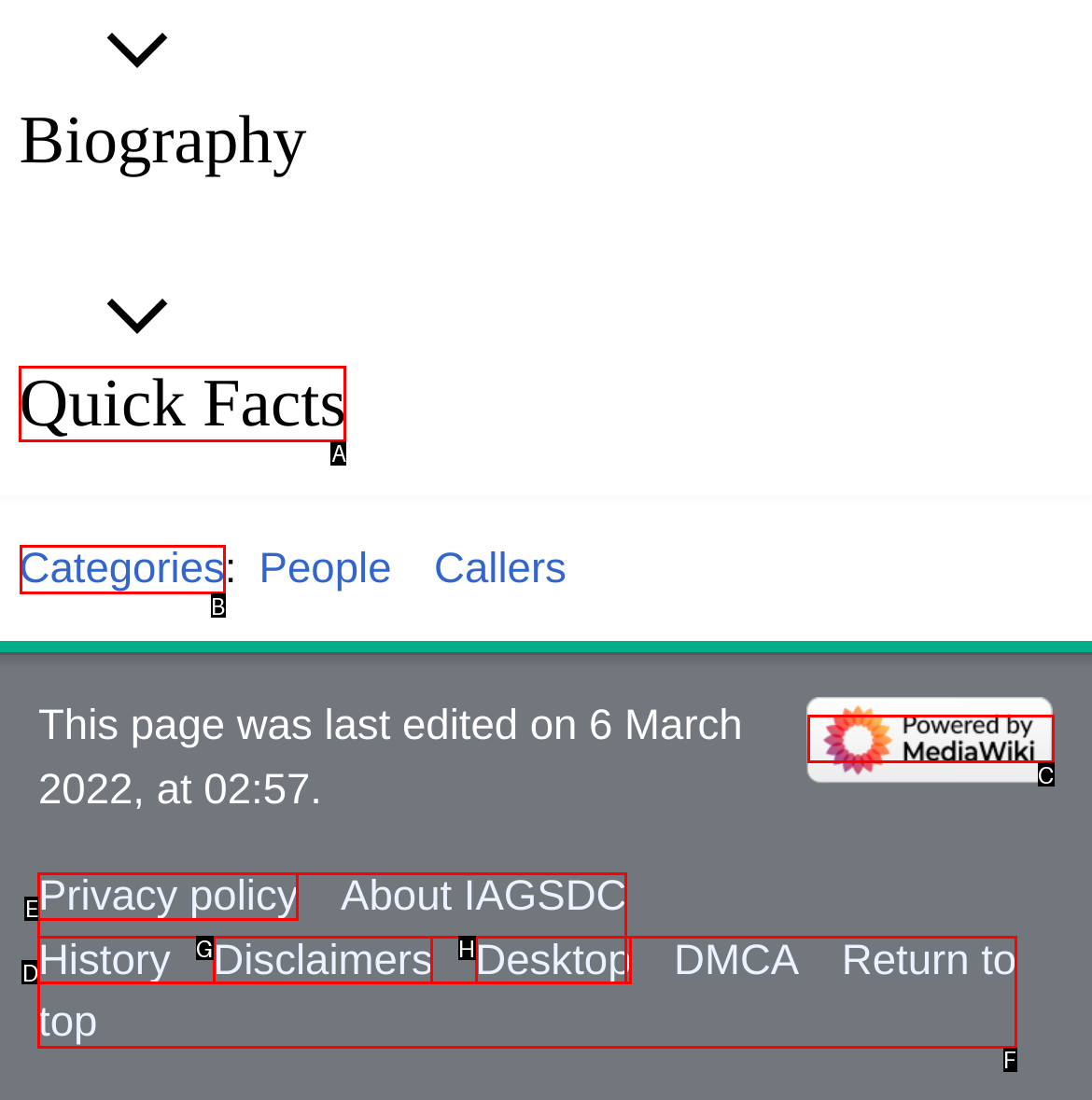Given the task: Go to categories page, tell me which HTML element to click on.
Answer with the letter of the correct option from the given choices.

B